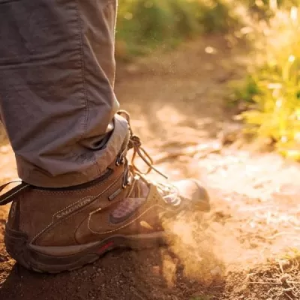What does the scene represent?
Look at the image and respond with a one-word or short phrase answer.

Spirit of outdoor activities